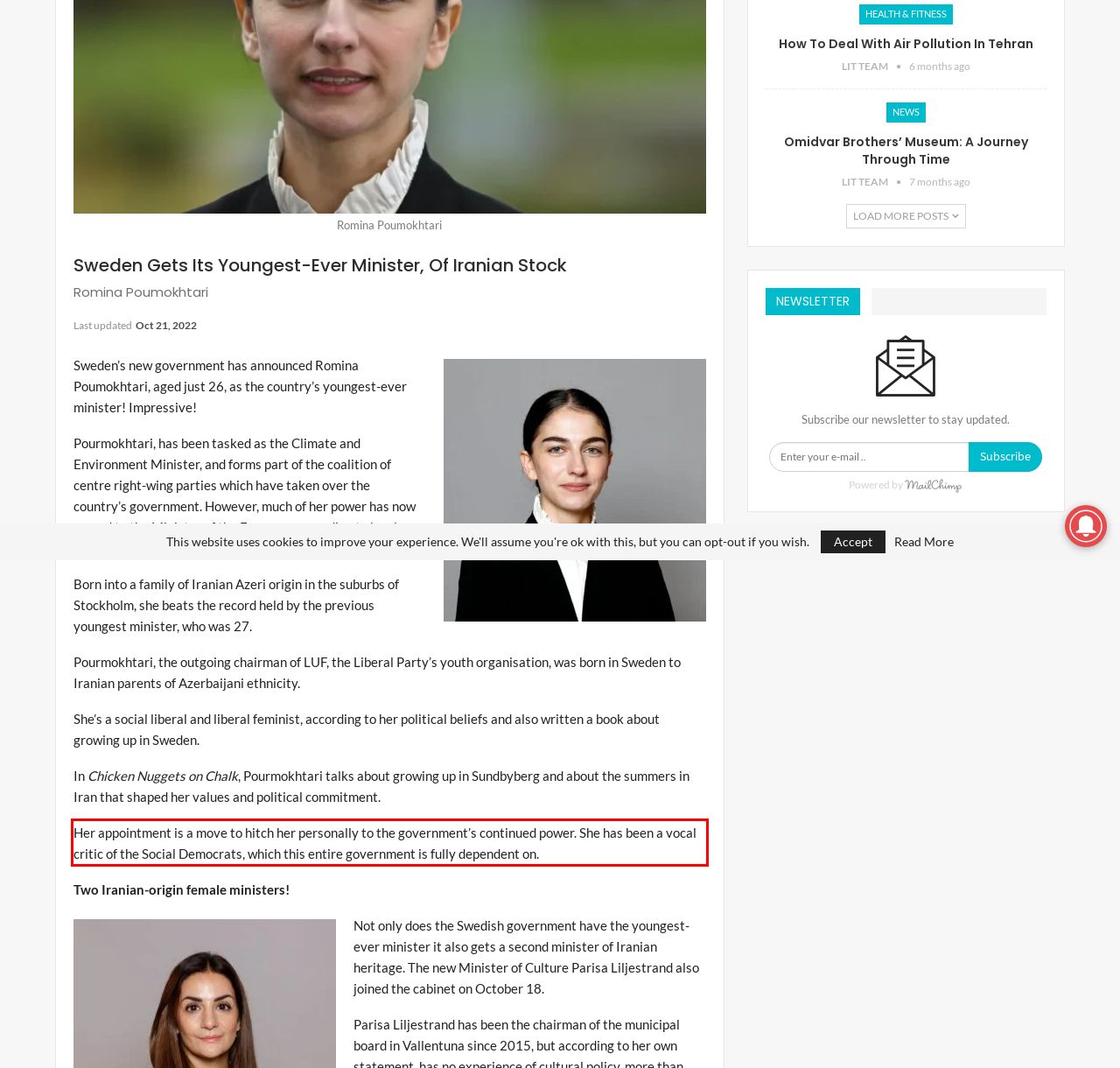Examine the screenshot of the webpage, locate the red bounding box, and generate the text contained within it.

Her appointment is a move to hitch her personally to the government’s continued power. She has been a vocal critic of the Social Democrats, which this entire government is fully dependent on.